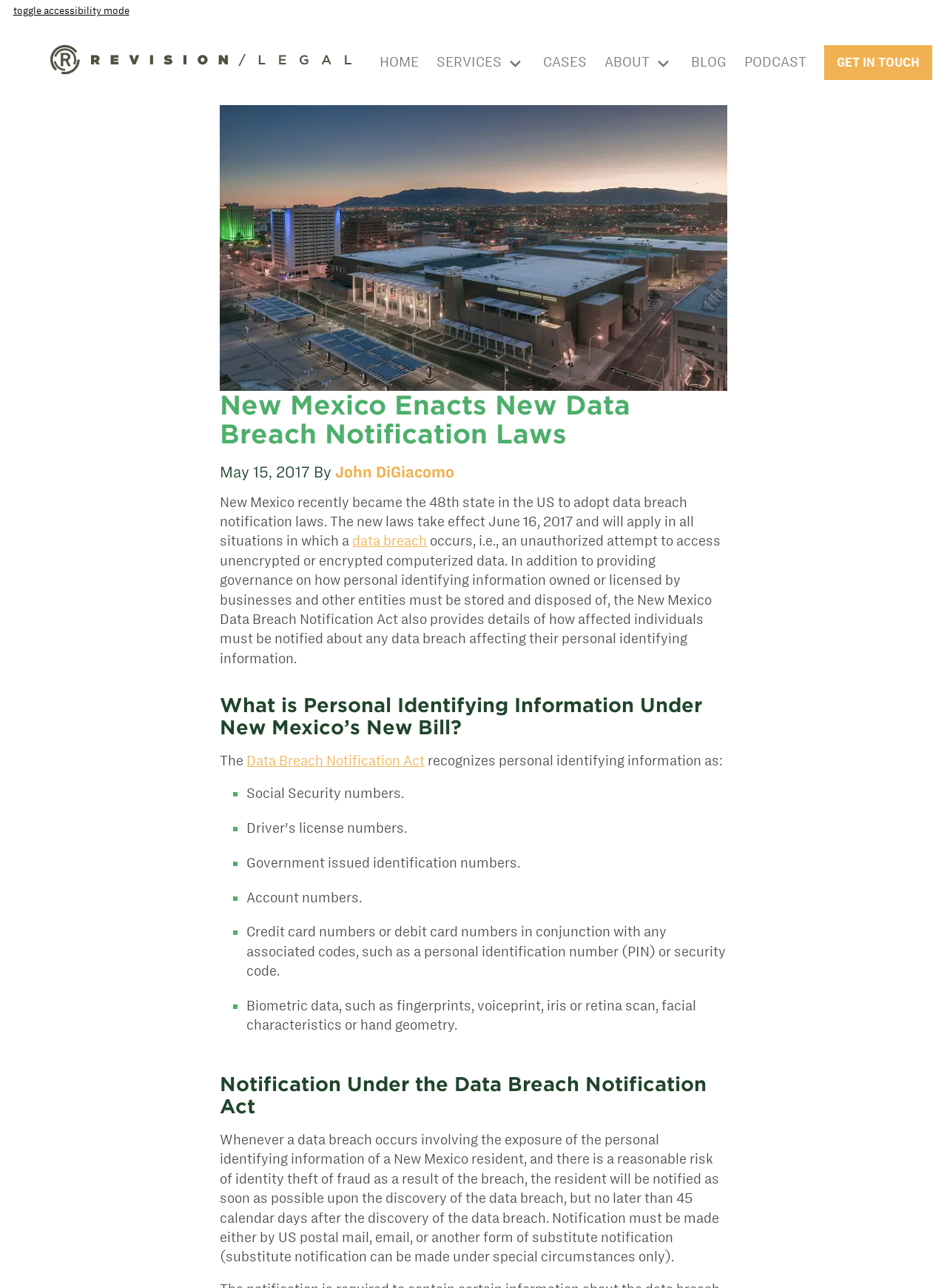Please pinpoint the bounding box coordinates for the region I should click to adhere to this instruction: "Click the Data Breach Notification Act link".

[0.26, 0.585, 0.449, 0.597]